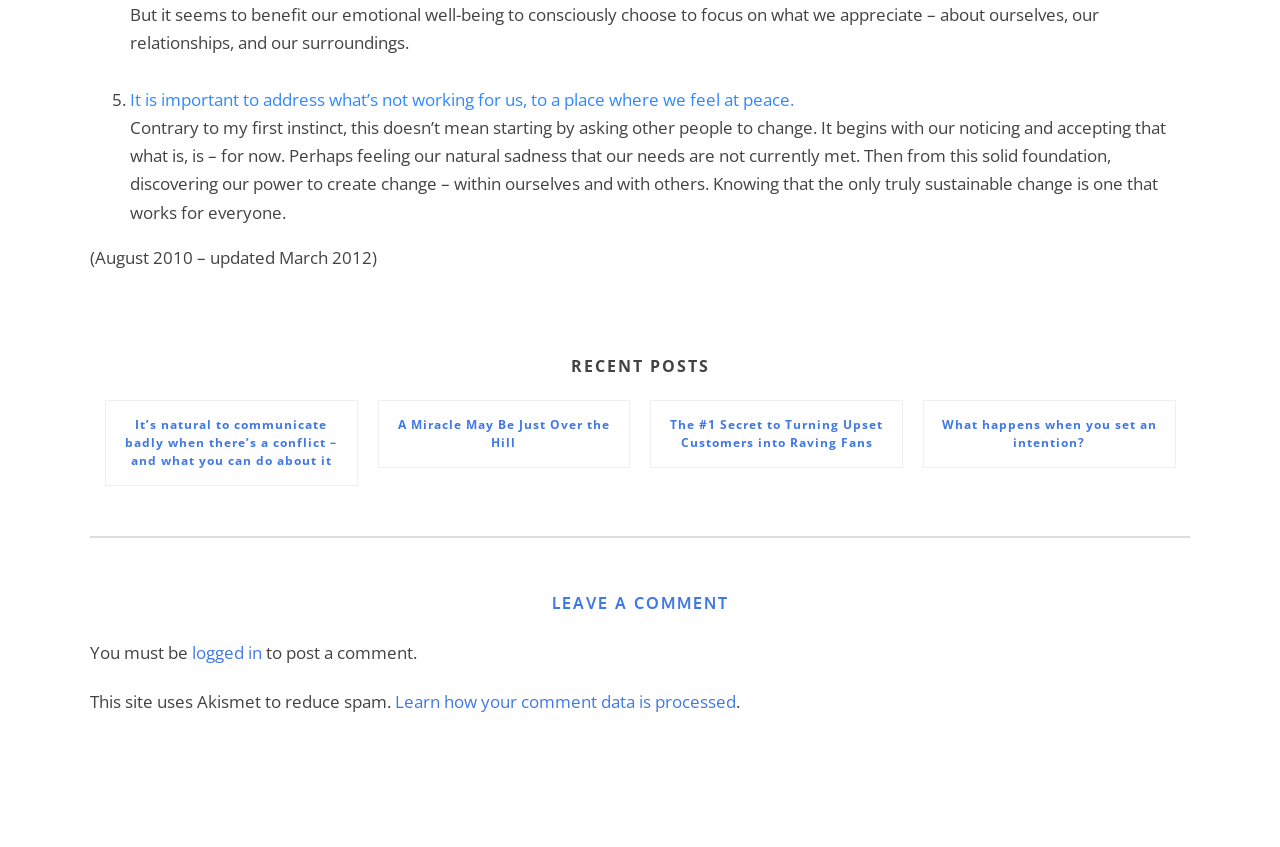Provide the bounding box coordinates of the HTML element described by the text: "Privacy Policy". The coordinates should be in the format [left, top, right, bottom] with values between 0 and 1.

[0.68, 0.711, 0.761, 0.733]